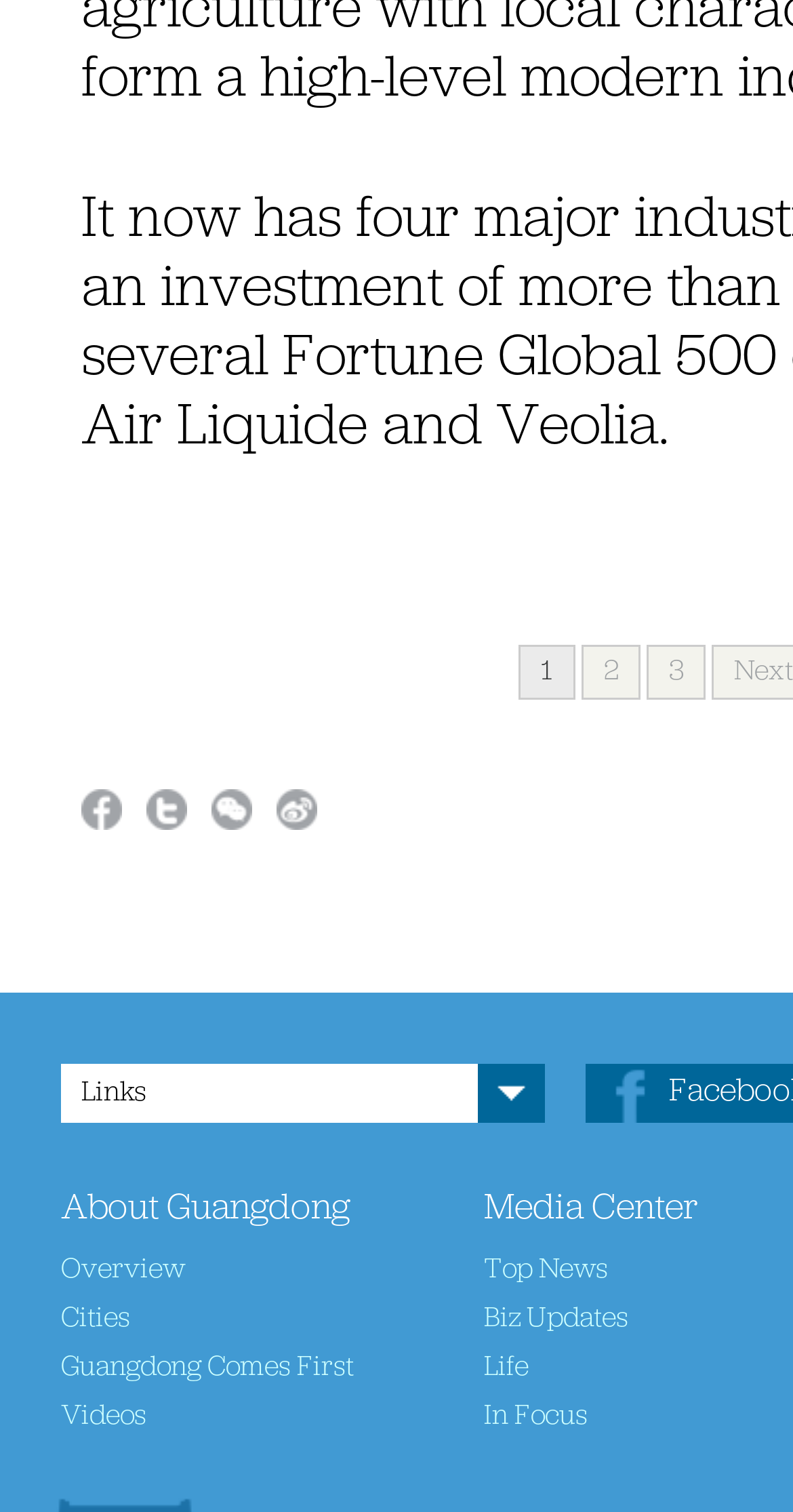Specify the bounding box coordinates of the region I need to click to perform the following instruction: "Check the 'Top News'". The coordinates must be four float numbers in the range of 0 to 1, i.e., [left, top, right, bottom].

[0.61, 0.83, 0.767, 0.851]